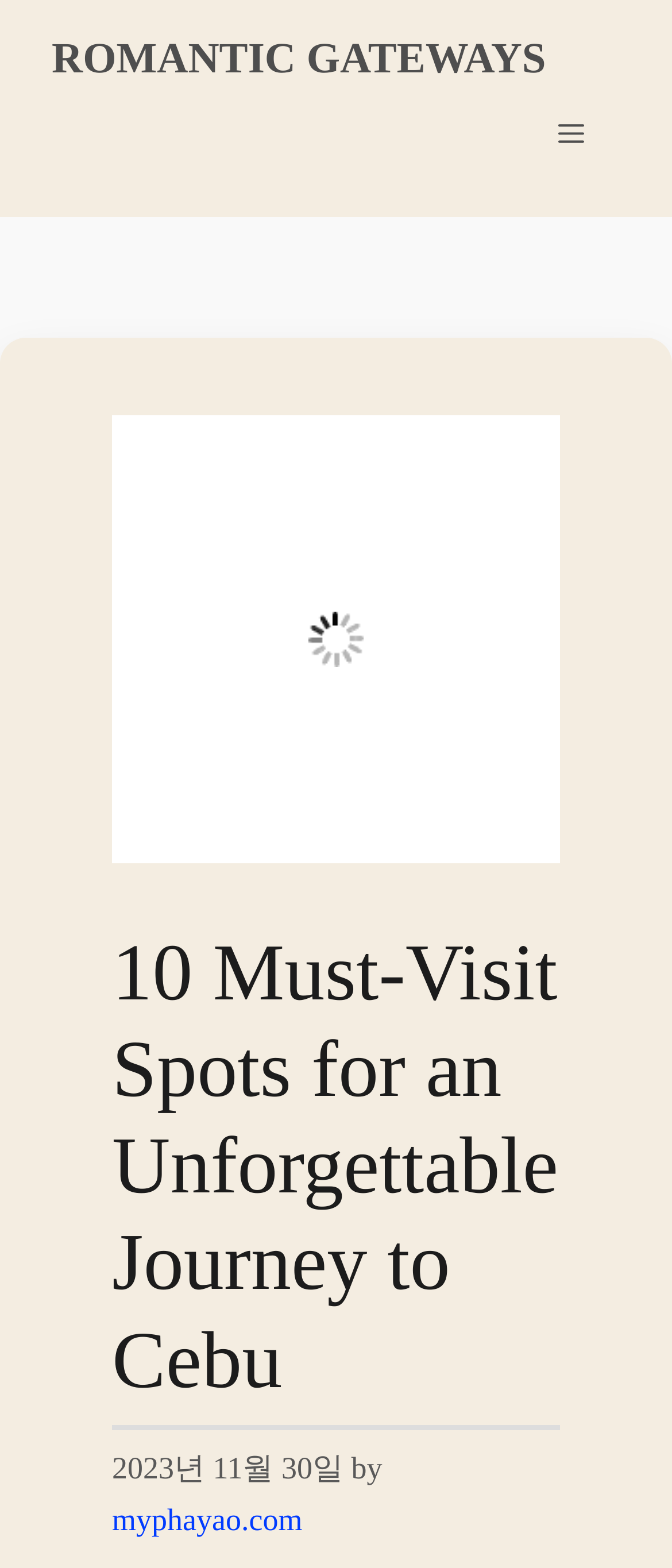Articulate a complete and detailed caption of the webpage elements.

The webpage is about exploring Cebu, the Philippines' crown jewel, and features a banner at the top with the site's name. Below the banner, there is a navigation menu on the right side, which can be toggled by a button labeled "Menu". 

On the left side, there is a prominent image that takes up most of the top section, with a caption "The Ultimate Guide to the Unforgettable Tourist Places in Cebu". 

Below the image, there is a main content section with a heading that reads "10 Must-Visit Spots for an Unforgettable Journey to Cebu". This section also includes a timestamp "2023년 11월 30일" and an author credit "by myphayao.com" at the bottom. 

There is also a link to "ROMANTIC GATEWAYS" at the top, which is located below the banner and above the navigation menu.